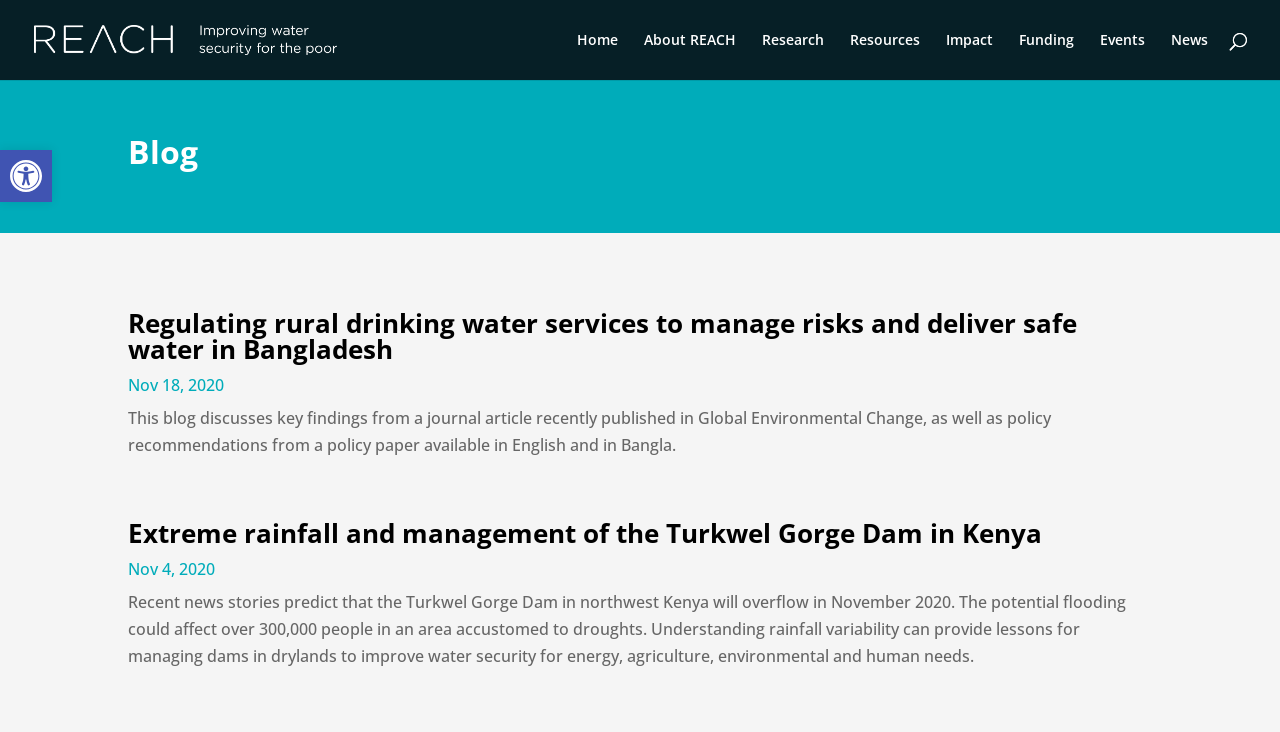Please provide the bounding box coordinates for the element that needs to be clicked to perform the instruction: "Open accessibility tools". The coordinates must consist of four float numbers between 0 and 1, formatted as [left, top, right, bottom].

[0.0, 0.205, 0.041, 0.276]